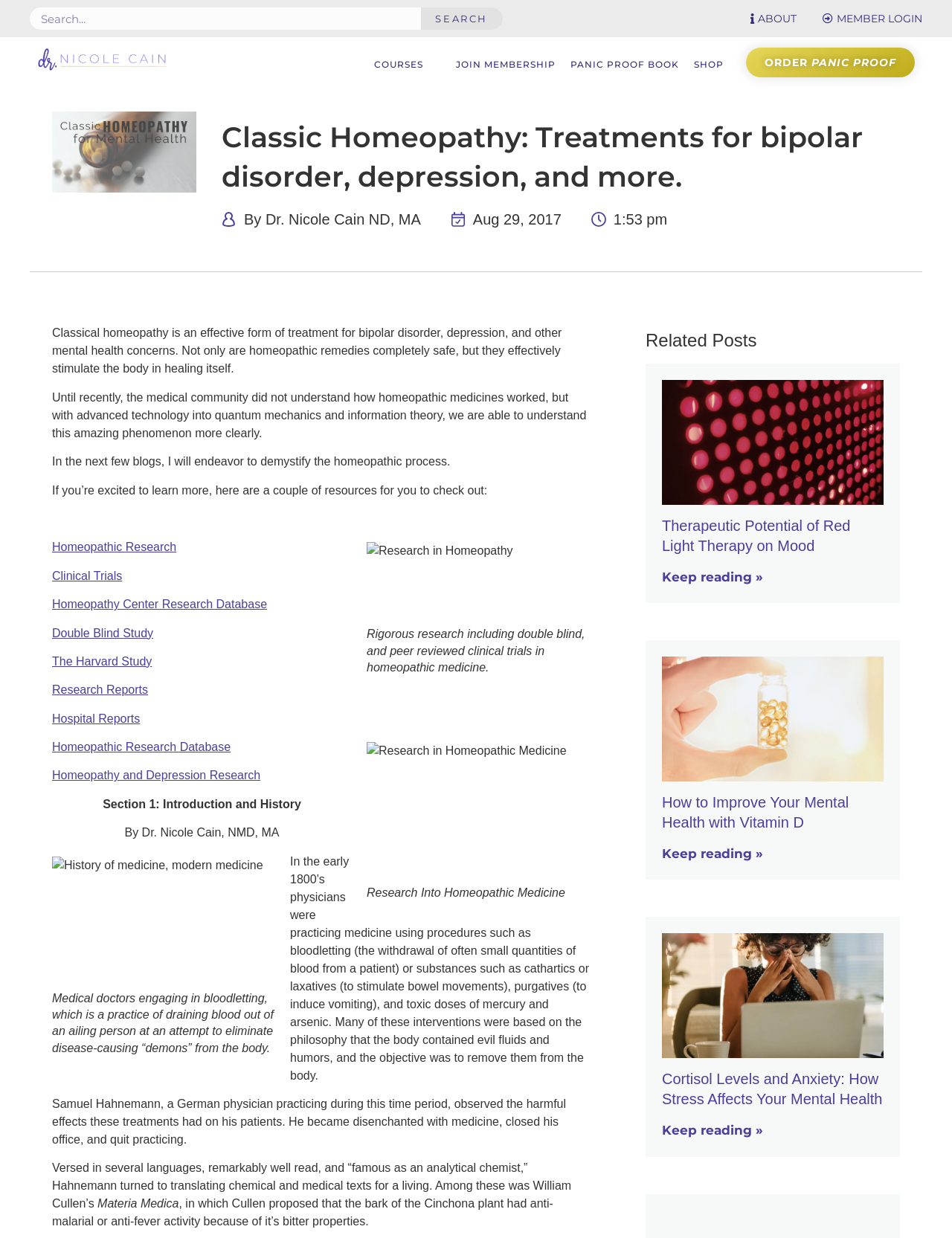Locate the bounding box coordinates of the segment that needs to be clicked to meet this instruction: "Read about panic proof book".

[0.591, 0.038, 0.721, 0.066]